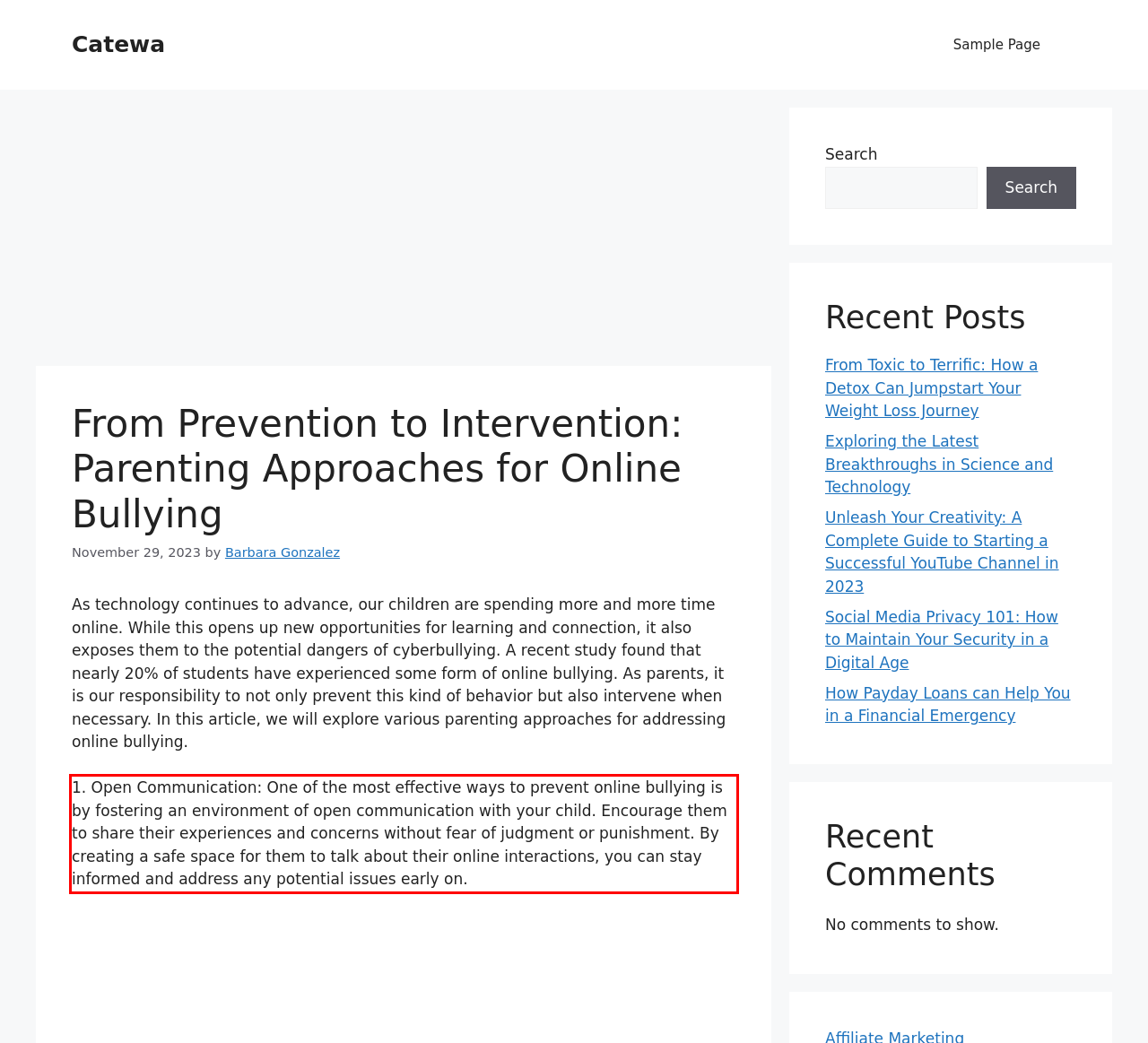With the given screenshot of a webpage, locate the red rectangle bounding box and extract the text content using OCR.

1.​ Open Communication: One of the most effective ways to prevent online bullying is by fostering an environment of open communication with your child.​ Encourage them to share their experiences and concerns without fear of judgment or punishment.​ By creating a safe space for them to talk about their online interactions, you can stay informed and address any potential issues early on.​